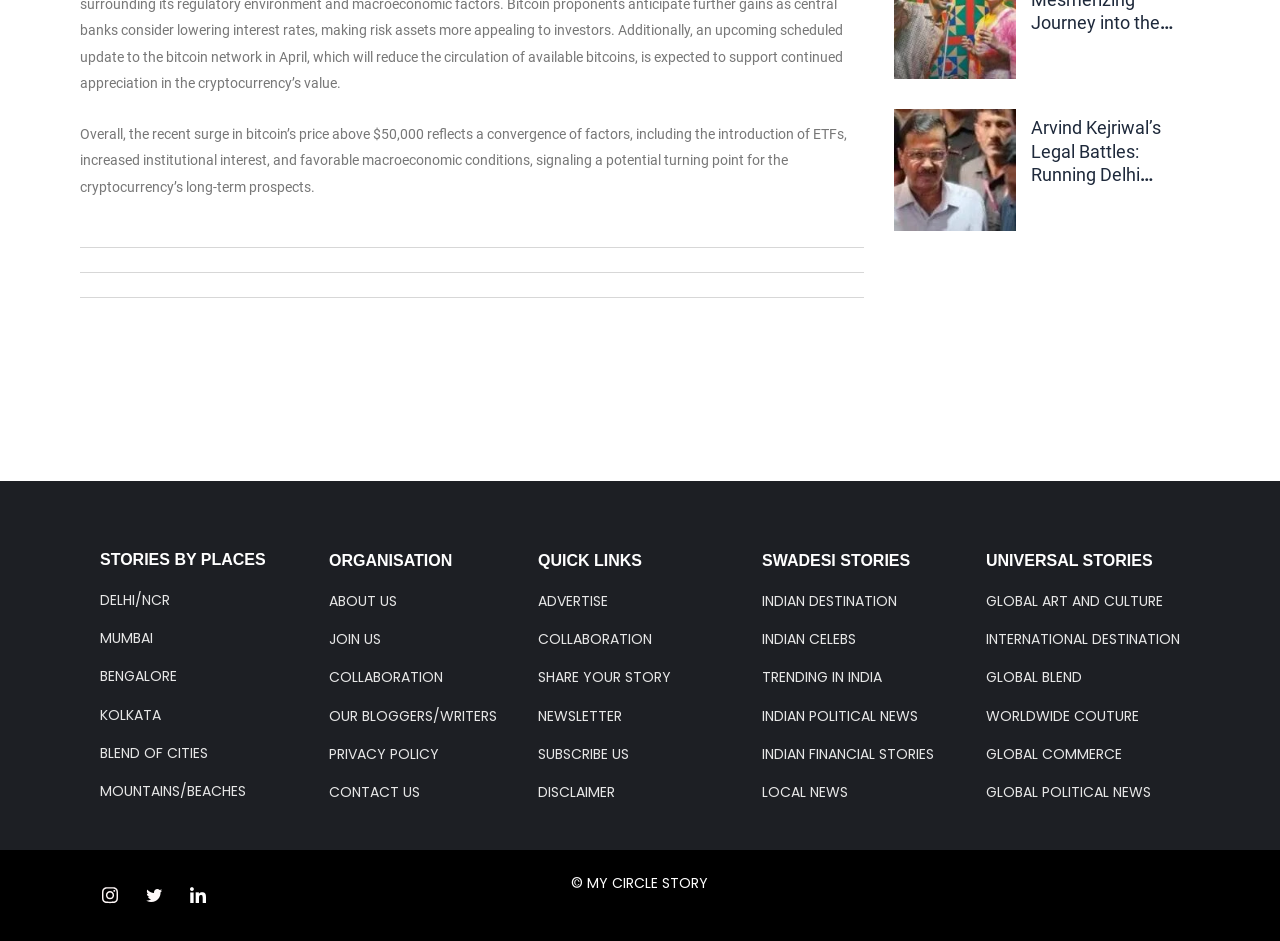Find the bounding box coordinates for the HTML element described as: "BENGALORE". The coordinates should consist of four float values between 0 and 1, i.e., [left, top, right, bottom].

[0.078, 0.708, 0.138, 0.729]